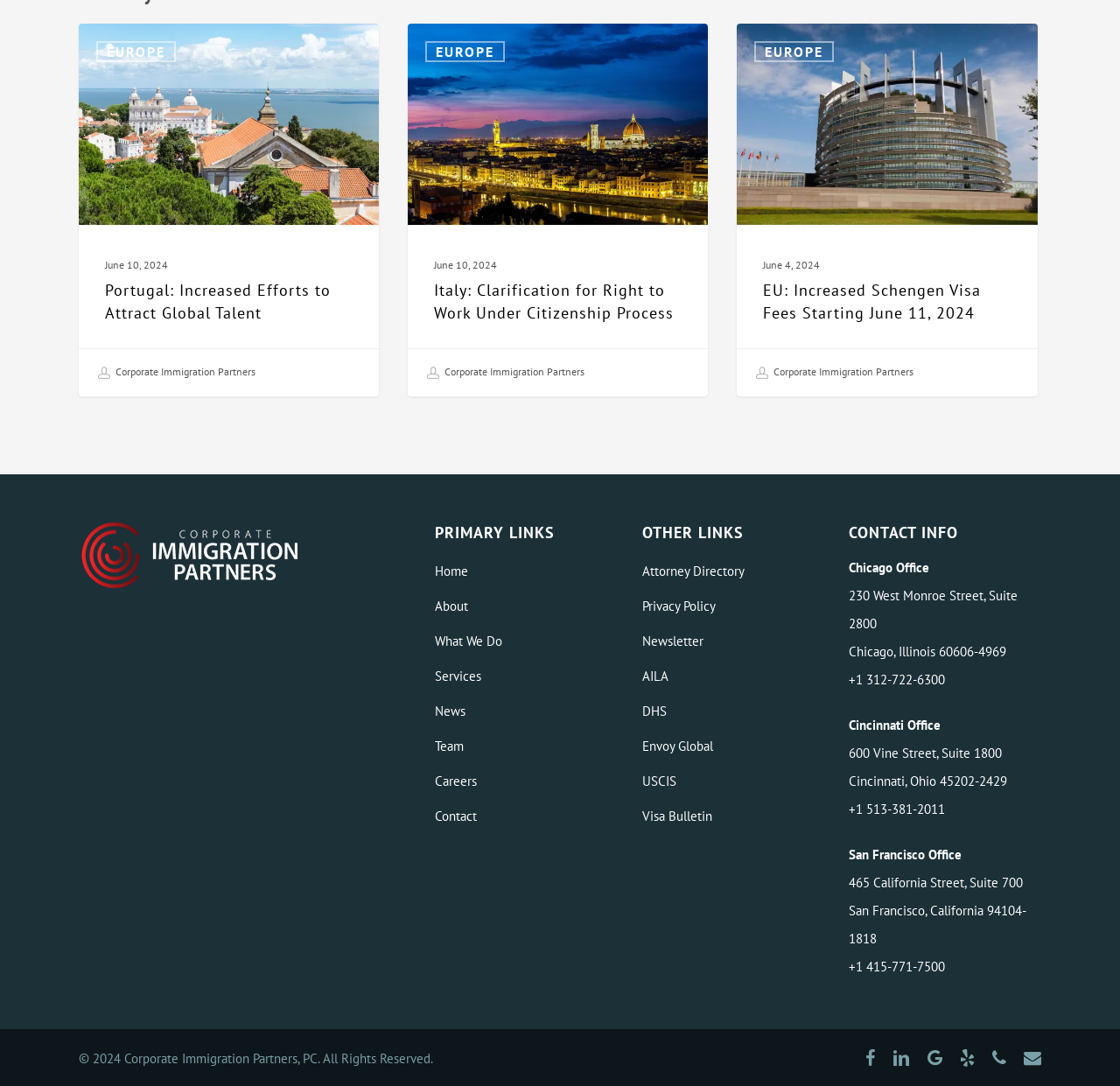Bounding box coordinates are given in the format (top-left x, top-left y, bottom-right x, bottom-right y). All values should be floating point numbers between 0 and 1. Provide the bounding box coordinate for the UI element described as: USCIS

[0.573, 0.707, 0.741, 0.733]